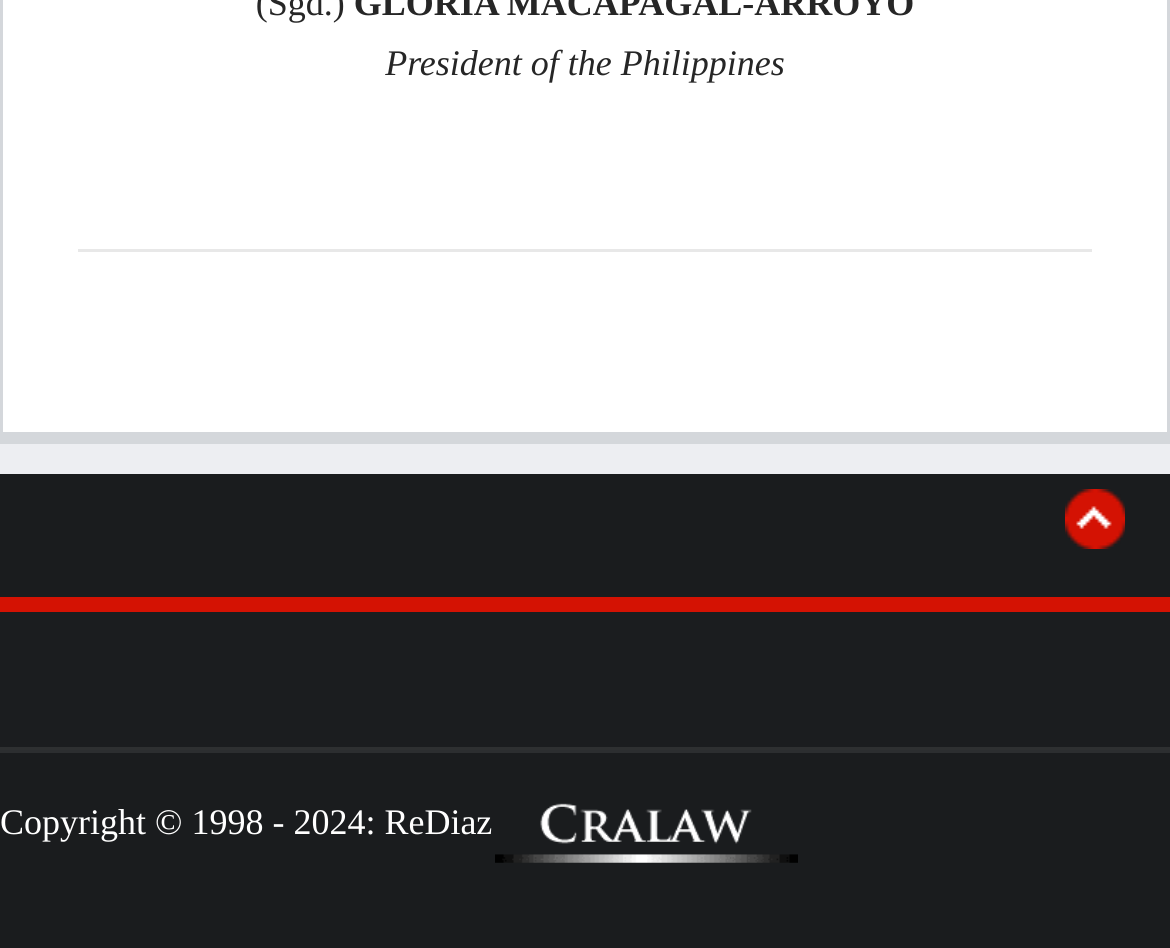Please examine the image and answer the question with a detailed explanation:
Who owns the copyright of the webpage?

The StaticText elements at the bottom of the page with bounding box coordinates [0.0, 0.844, 0.156, 0.888] and [0.312, 0.844, 0.421, 0.888] indicate that the copyright of the webpage belongs to ReDiaz.